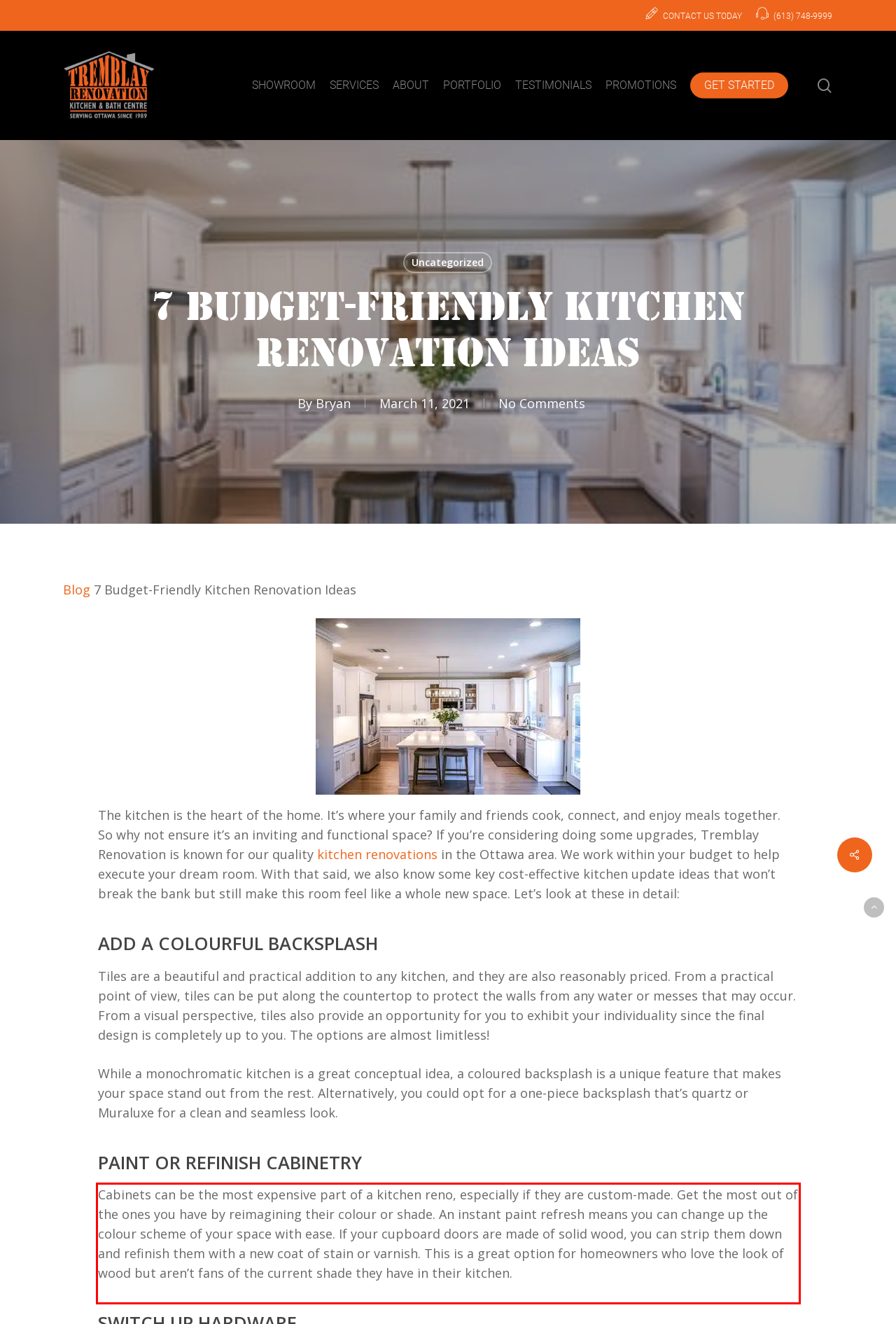Analyze the webpage screenshot and use OCR to recognize the text content in the red bounding box.

Cabinets can be the most expensive part of a kitchen reno, especially if they are custom-made. Get the most out of the ones you have by reimagining their colour or shade. An instant paint refresh means you can change up the colour scheme of your space with ease. If your cupboard doors are made of solid wood, you can strip them down and refinish them with a new coat of stain or varnish. This is a great option for homeowners who love the look of wood but aren’t fans of the current shade they have in their kitchen.